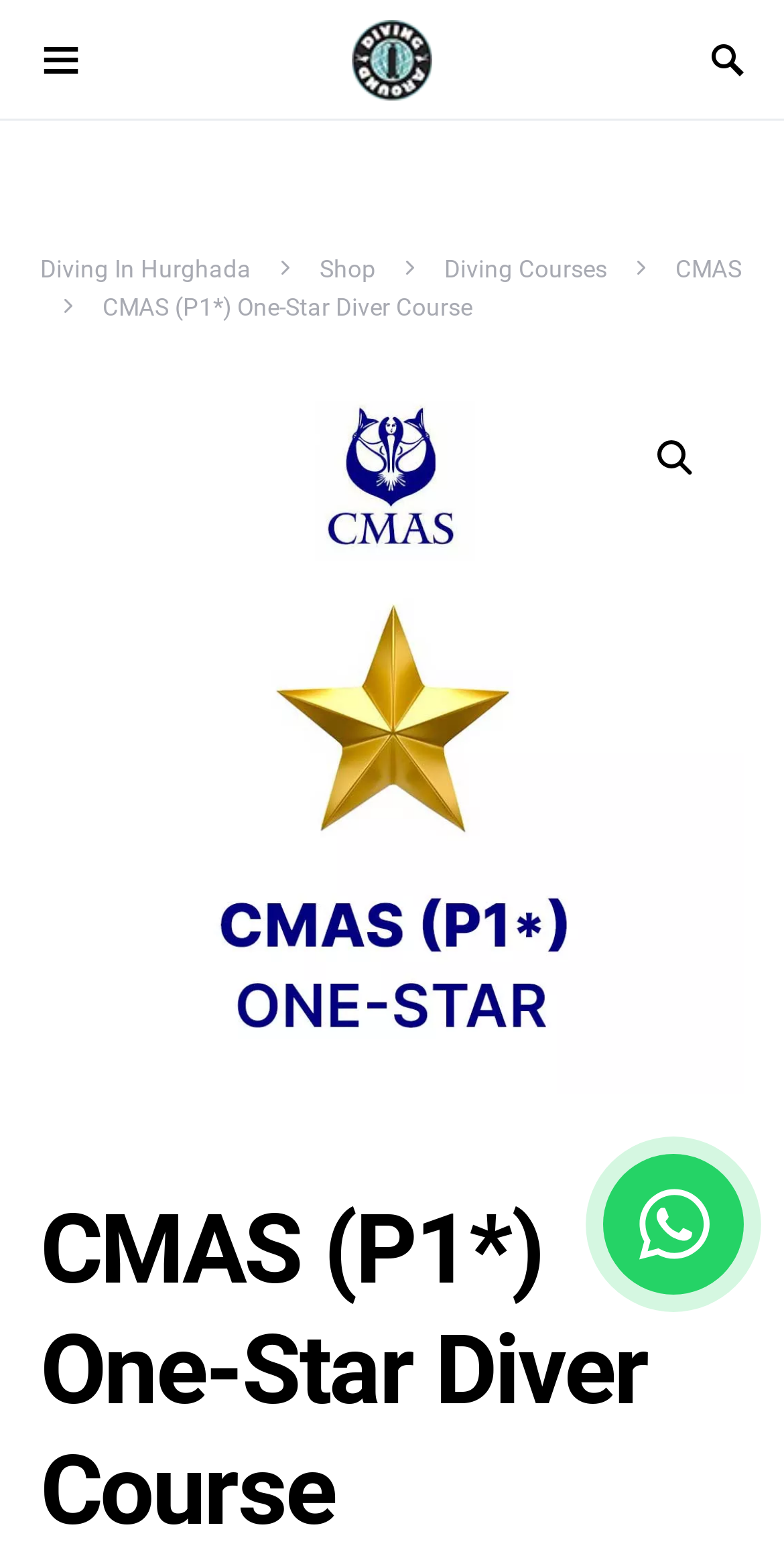Reply to the question below using a single word or brief phrase:
How many buttons are on the top-right corner?

2